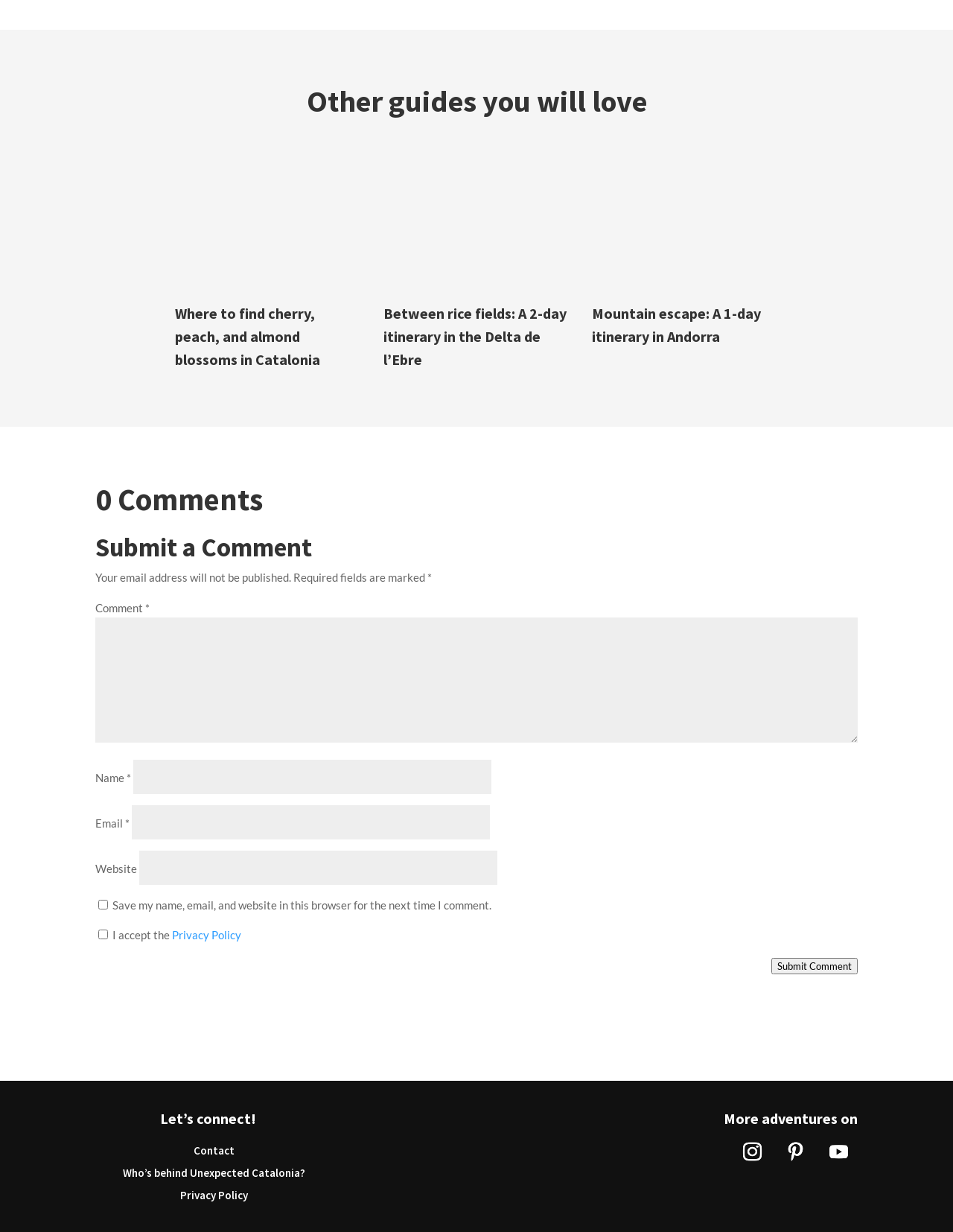Determine the bounding box coordinates for the clickable element to execute this instruction: "visit The Skull and Sword". Provide the coordinates as four float numbers between 0 and 1, i.e., [left, top, right, bottom].

None